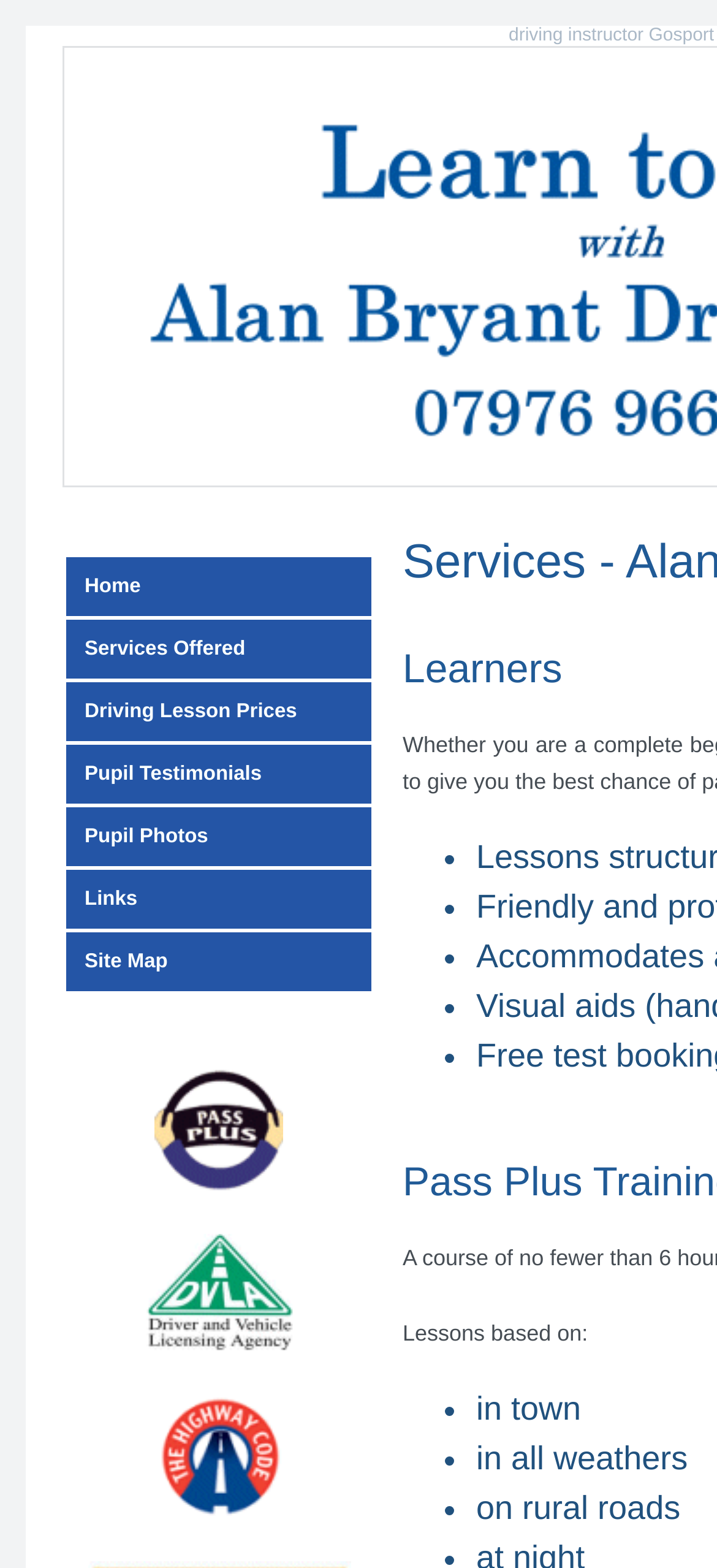Using the given element description, provide the bounding box coordinates (top-left x, top-left y, bottom-right x, bottom-right y) for the corresponding UI element in the screenshot: Services Offered

[0.087, 0.393, 0.523, 0.433]